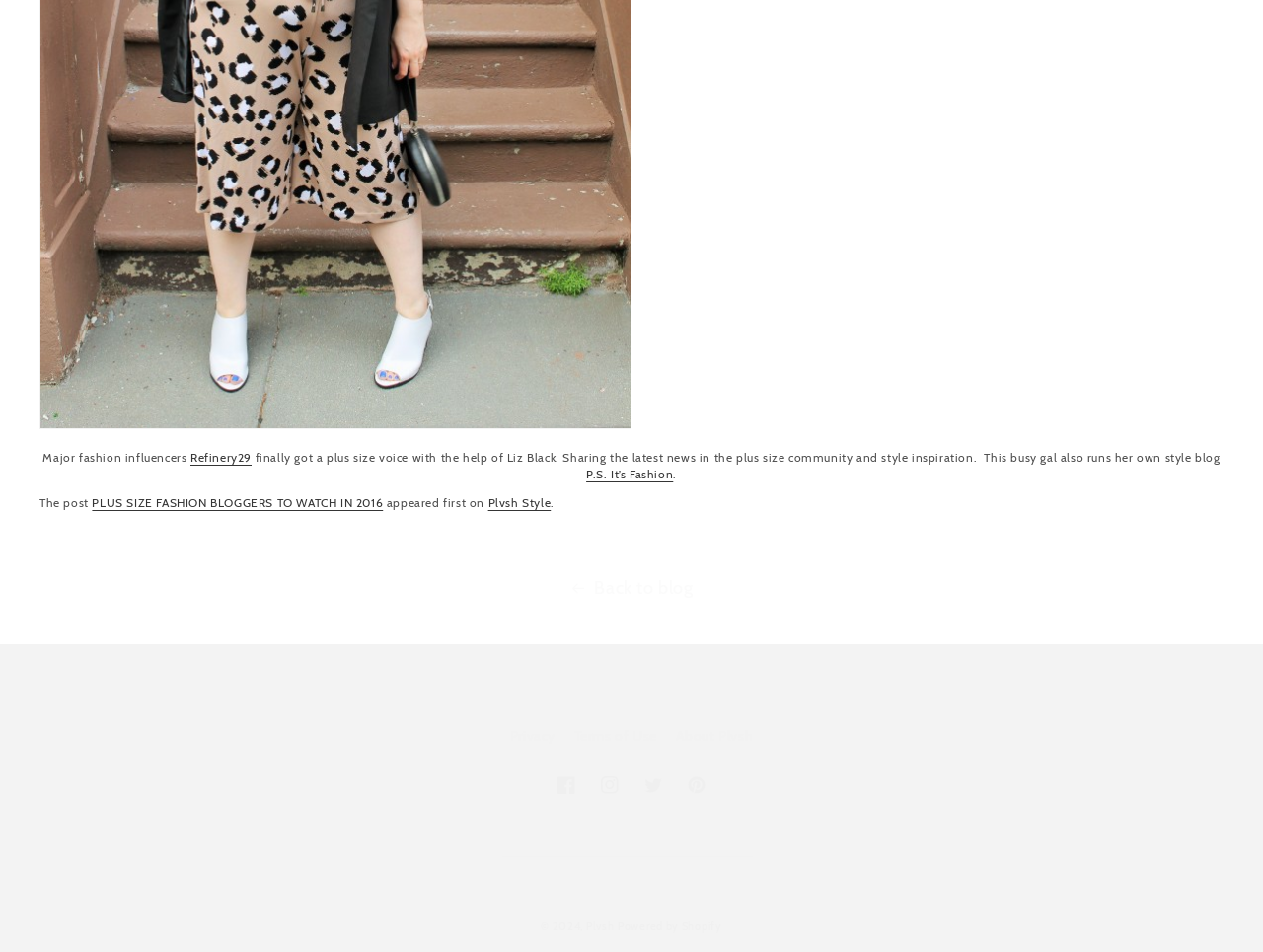Specify the bounding box coordinates of the area that needs to be clicked to achieve the following instruction: "visit Liz Black's page".

[0.031, 0.442, 0.5, 0.458]